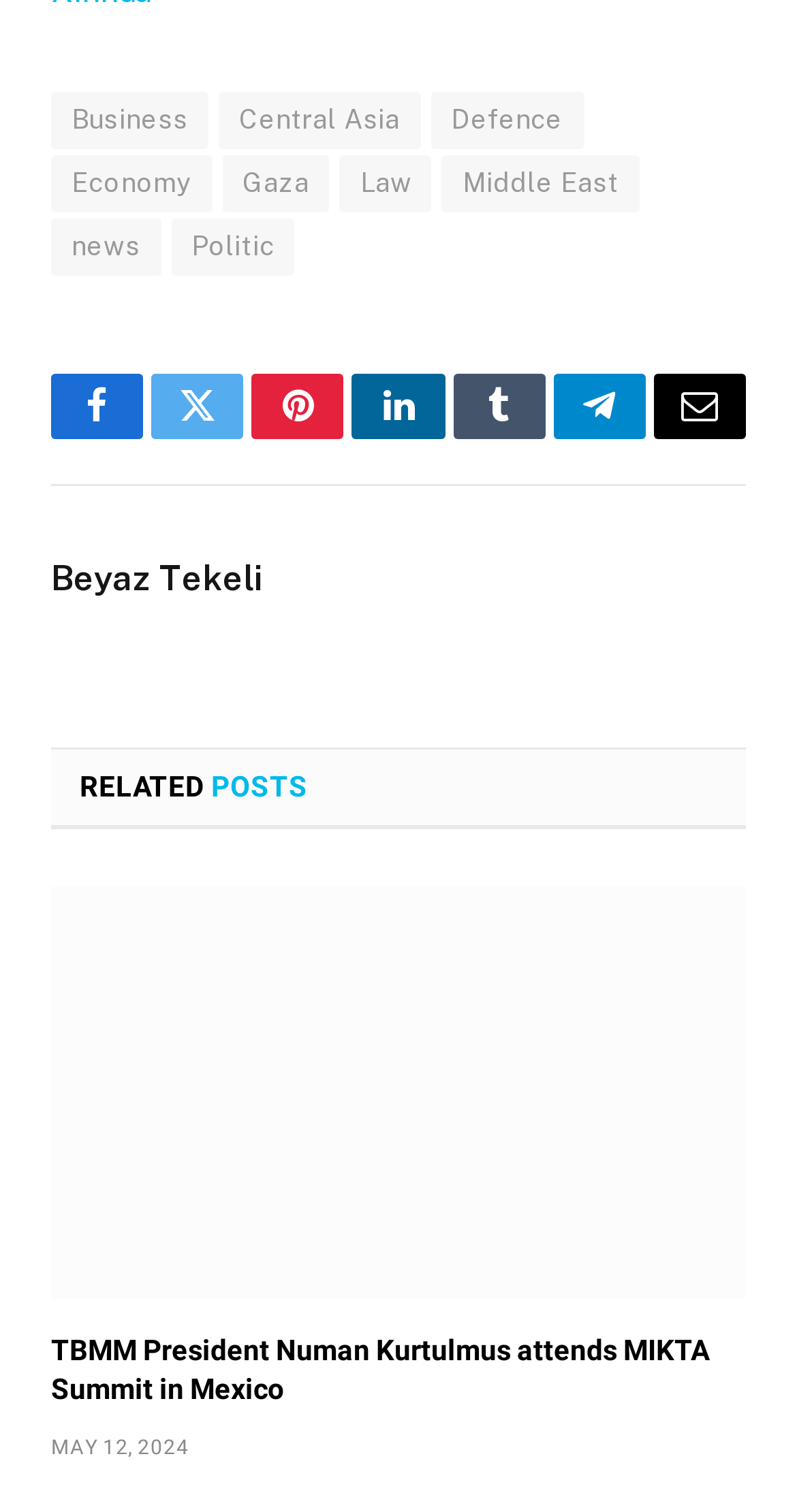Please use the details from the image to answer the following question comprehensively:
How many related posts are available?

I found a section on the webpage labeled 'RELATED POSTS' and counted the number of related posts, which is 1.